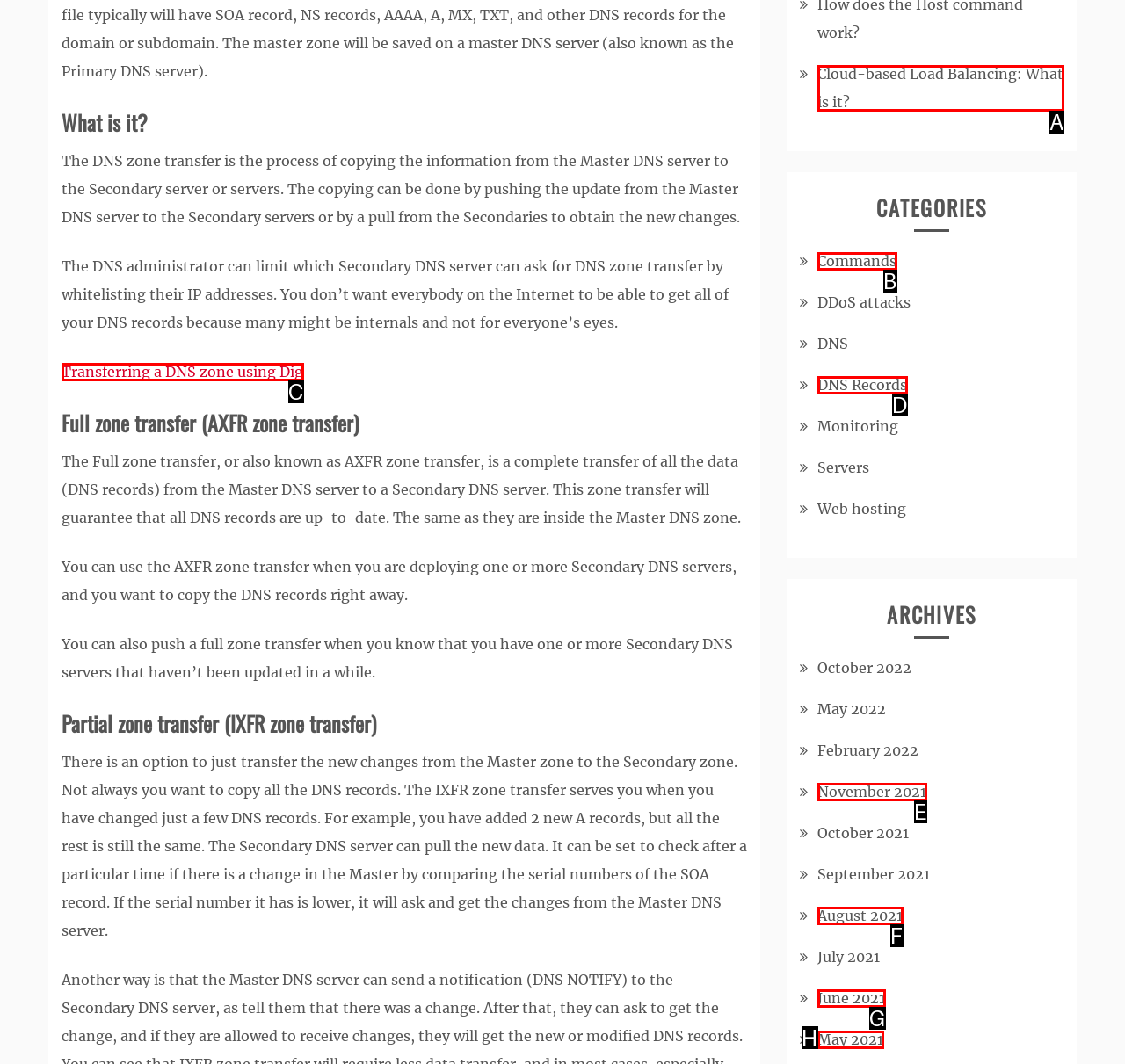From the given choices, determine which HTML element aligns with the description: DNS Records Respond with the letter of the appropriate option.

D